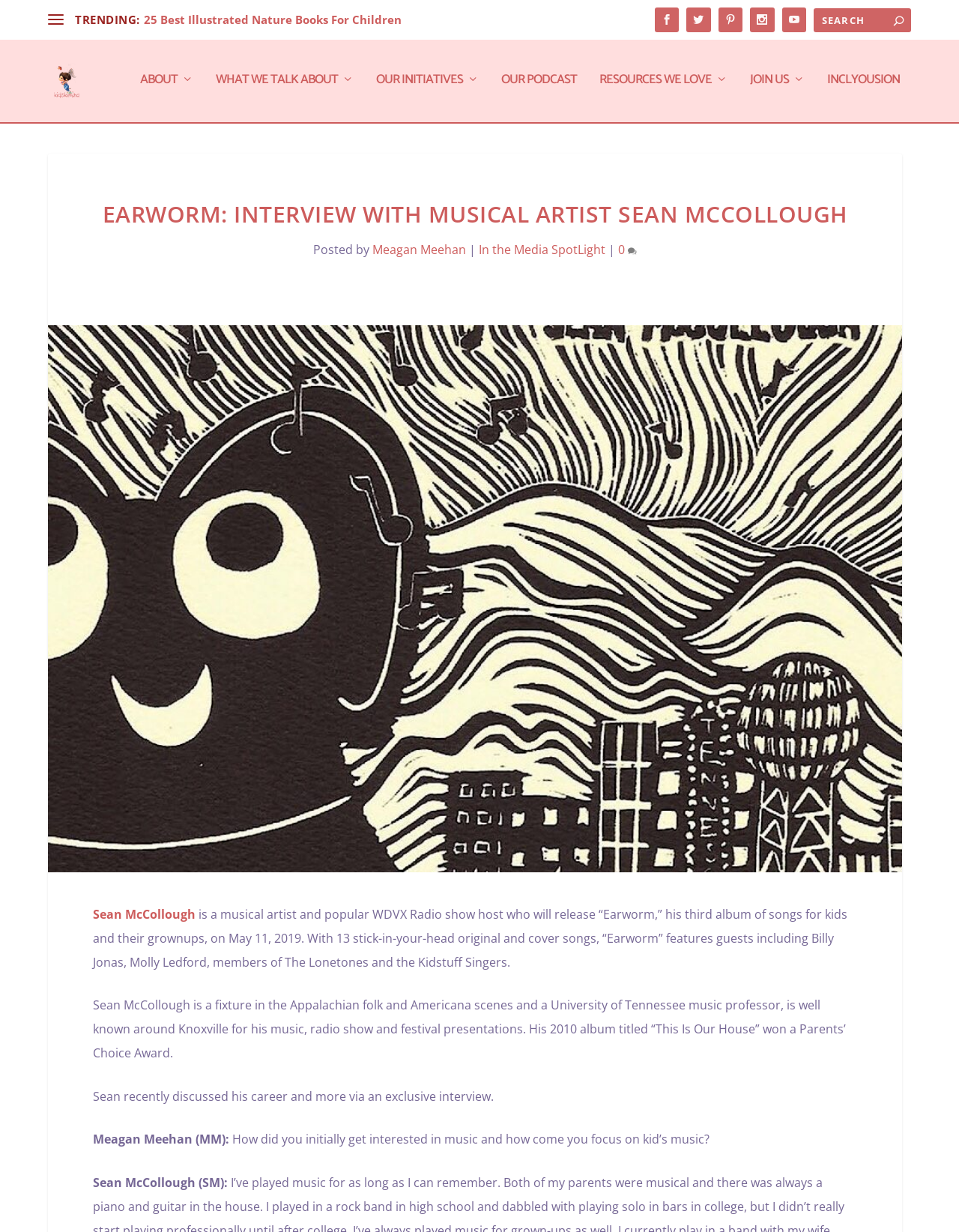What is the name of the musical artist being interviewed?
Look at the screenshot and respond with one word or a short phrase.

Sean McCollough